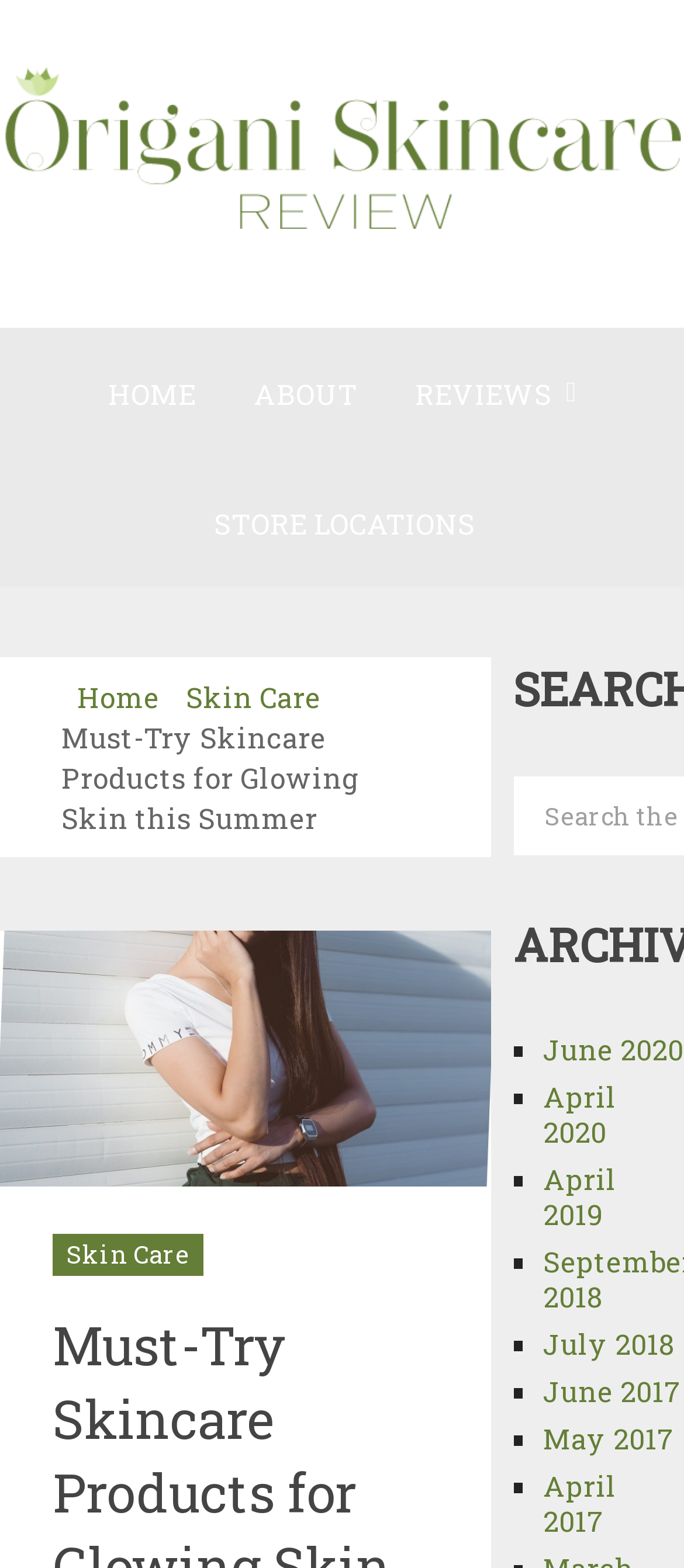Provide an in-depth caption for the webpage.

This webpage is about Origani Philippines Skincare Reviews, with a focus on summer skincare products. At the top, there is a heading with the title "Origani Philippines Skincare Reviews" accompanied by an image and a link. Below this, there are navigation links to "HOME", "ABOUT", and "STORE LOCATIONS".

On the left side, there is a section with a heading "Must-Try Skincare Products for Glowing Skin this Summer" followed by an image of a Filipina woman. Below this image, there is a link to "Skin Care" and a generic element with the text "View all posts in Content".

On the right side, there is a search bar with a heading "SEARCH" and a textbox to input search queries. Next to the search bar, there is a button. Below the search bar, there is a section with a heading "ARCHIVES" that lists several links to archived posts, including "June 2020", "April 2020", "April 2019", and others, each preceded by a list marker.

At the top right corner, there is a link to "REVIEWS". Overall, the webpage has a clean layout with clear headings and concise text, making it easy to navigate and find relevant information about summer skincare products.